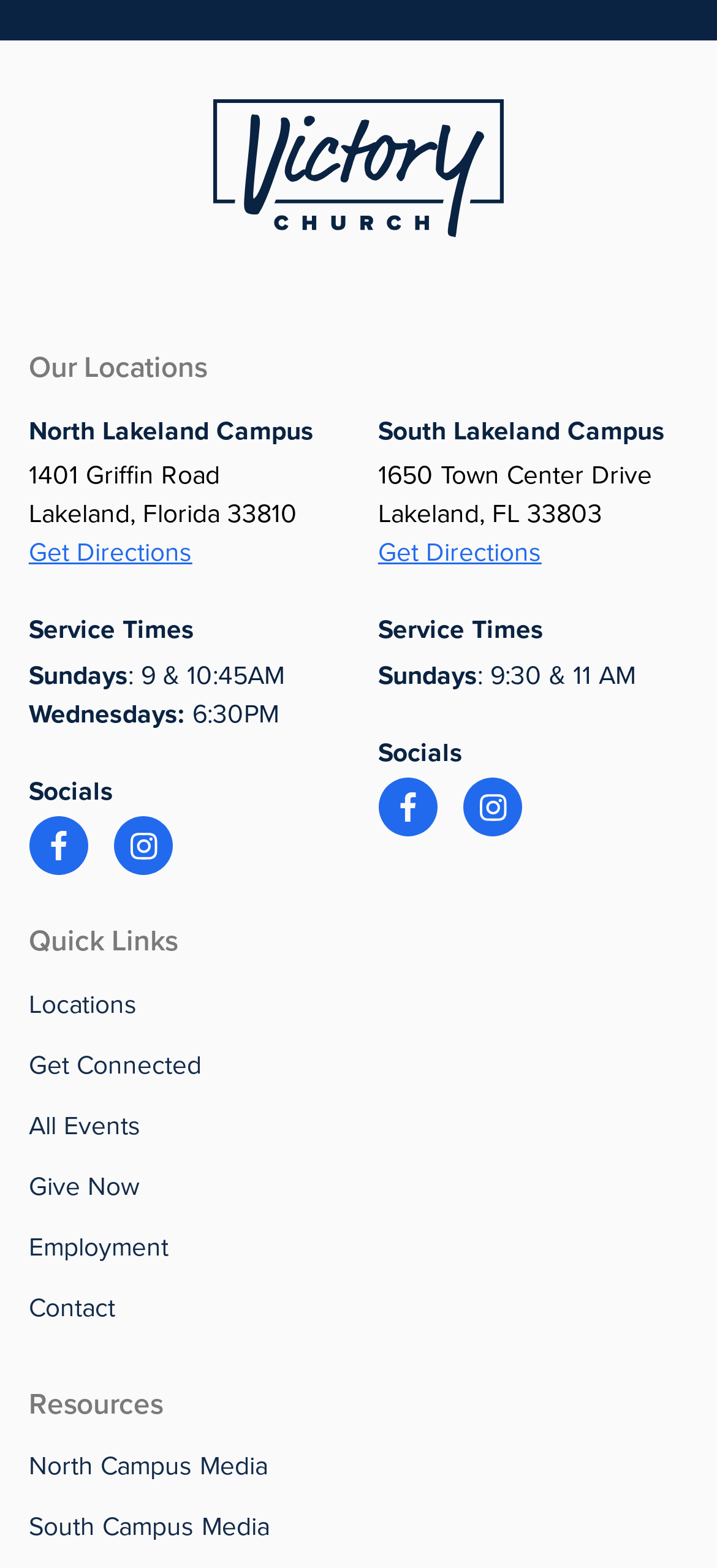Determine the bounding box coordinates in the format (top-left x, top-left y, bottom-right x, bottom-right y). Ensure all values are floating point numbers between 0 and 1. Identify the bounding box of the UI element described by: South Campus Media

[0.04, 0.954, 0.376, 0.993]